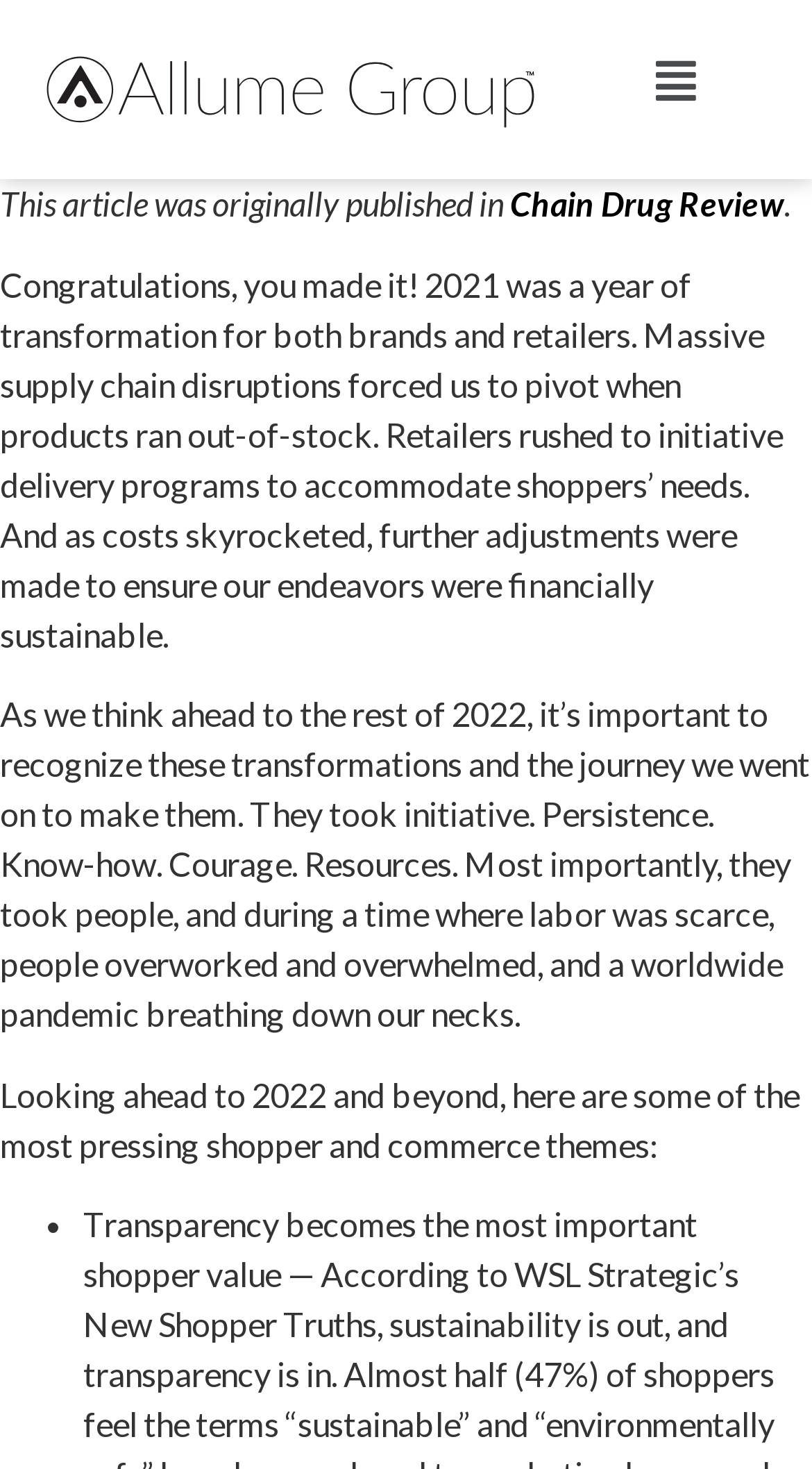Please specify the bounding box coordinates in the format (top-left x, top-left y, bottom-right x, bottom-right y), with values ranging from 0 to 1. Identify the bounding box for the UI component described as follows: Menu

[0.788, 0.028, 0.876, 0.081]